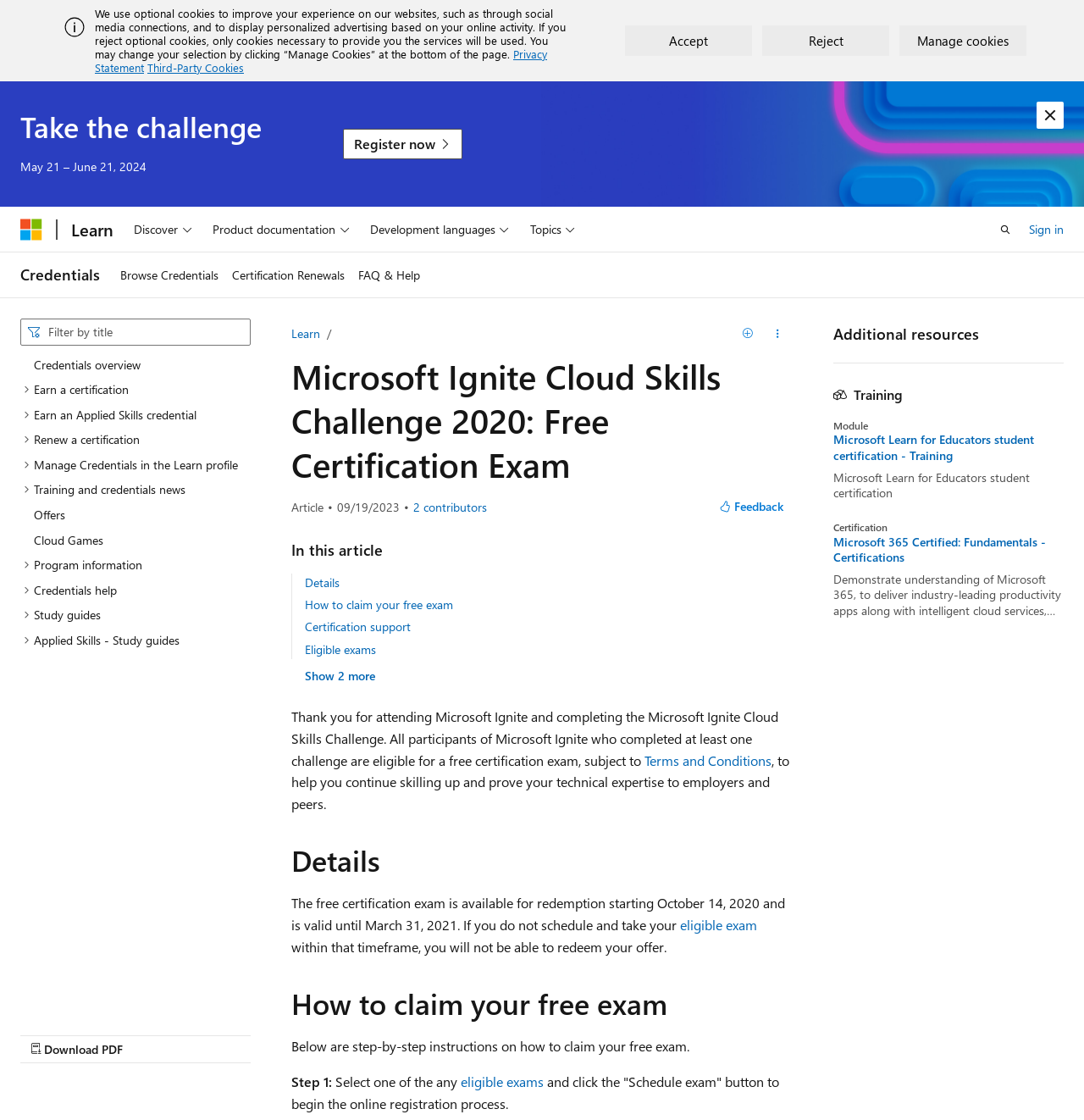What is the purpose of the Microsoft Ignite Cloud Skills Challenge?
Using the image as a reference, answer the question in detail.

I inferred the purpose of the challenge by reading the StaticText element that says 'to help you continue skilling up and prove your technical expertise to employers and peers', which suggests that the challenge is meant to help individuals improve their skills and demonstrate their expertise.